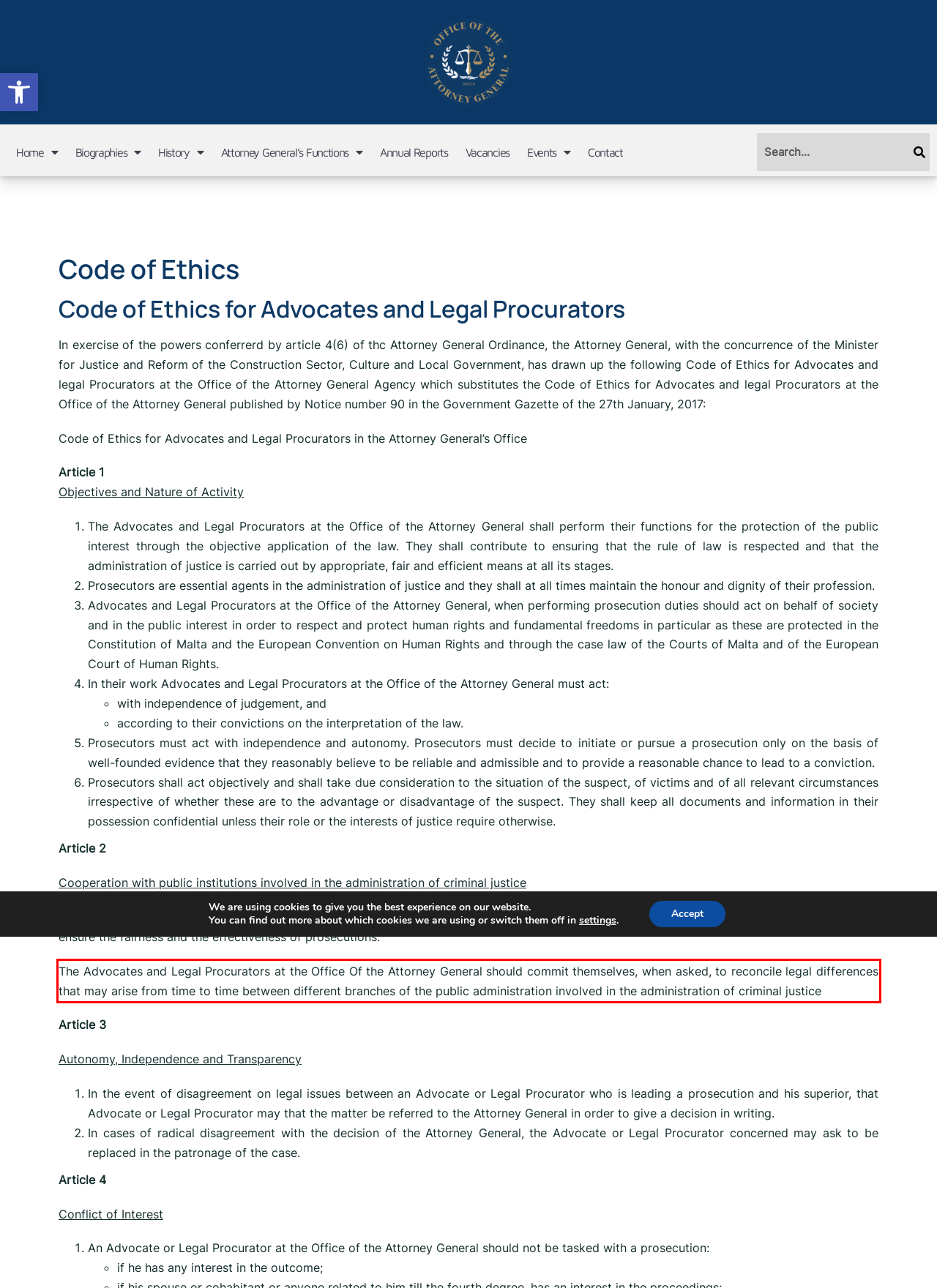Analyze the screenshot of the webpage and extract the text from the UI element that is inside the red bounding box.

The Advocates and Legal Procurators at the Office Of the Attorney General should commit themselves, when asked, to reconcile legal differences that may arise from time to time between different branches of the public administration involved in the administration of criminal justice